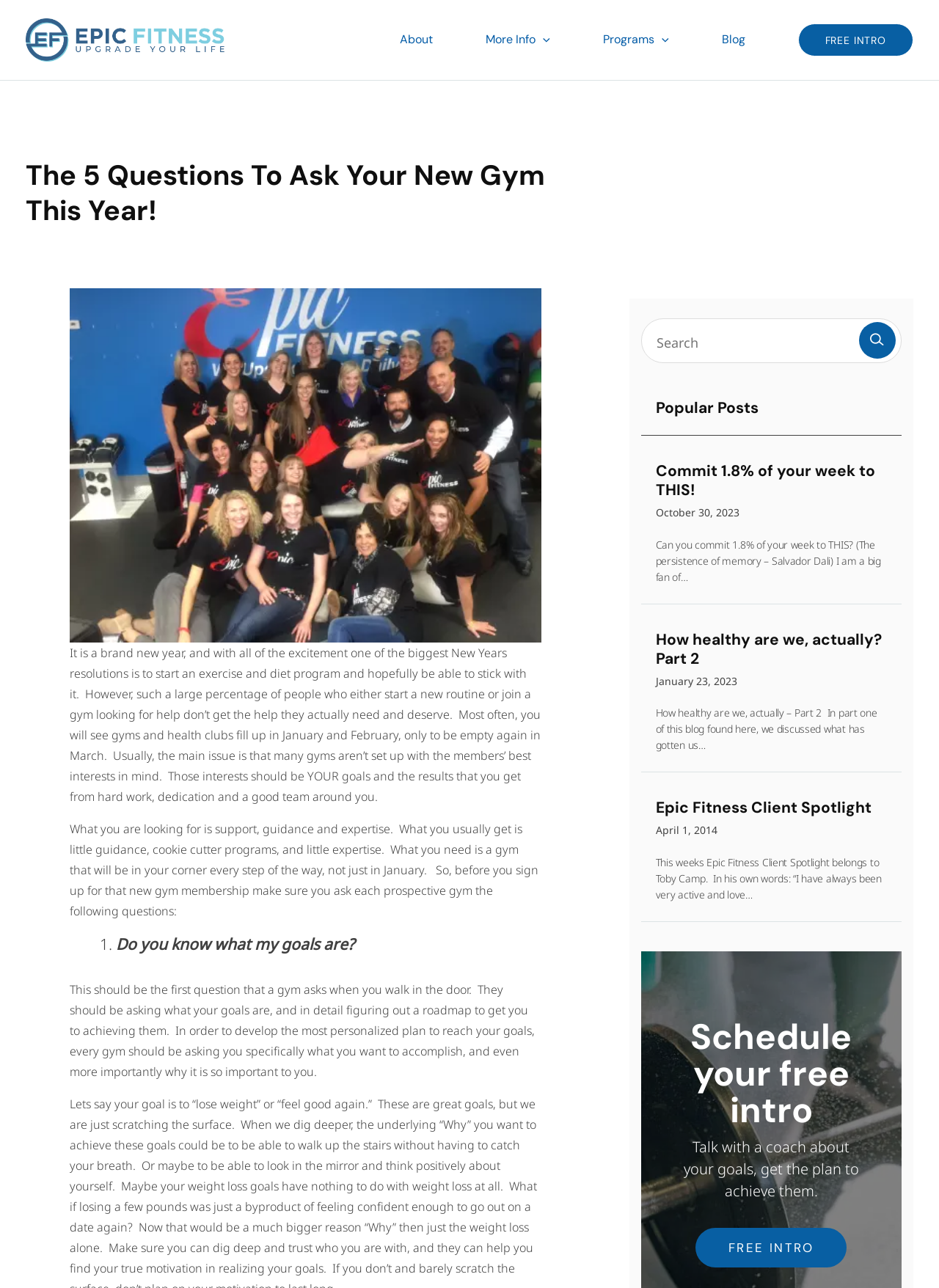Please identify the bounding box coordinates of the area that needs to be clicked to follow this instruction: "Click on the 'About' link".

[0.398, 0.017, 0.489, 0.045]